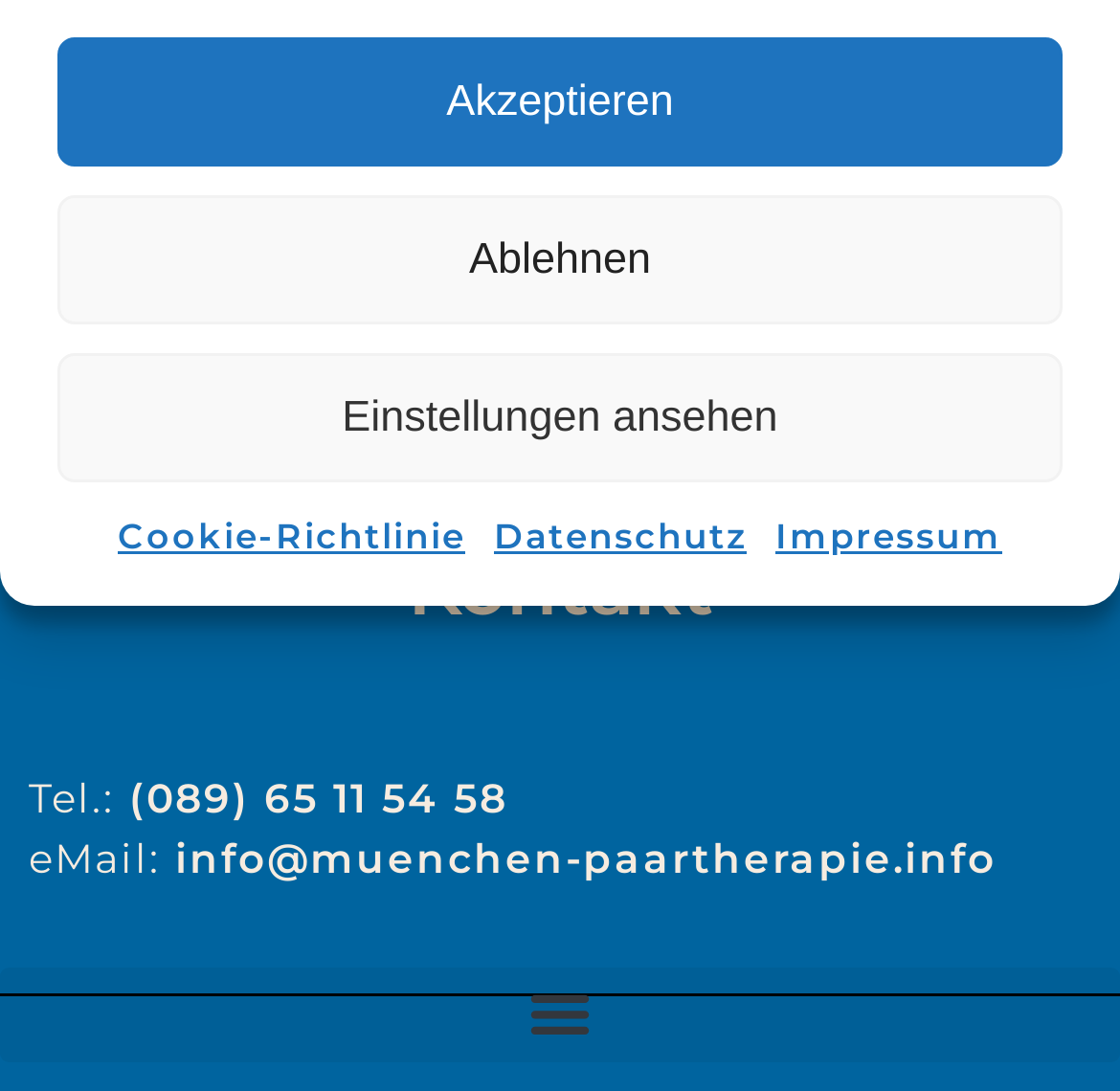Identify the bounding box coordinates of the HTML element based on this description: "Call Us Now".

None